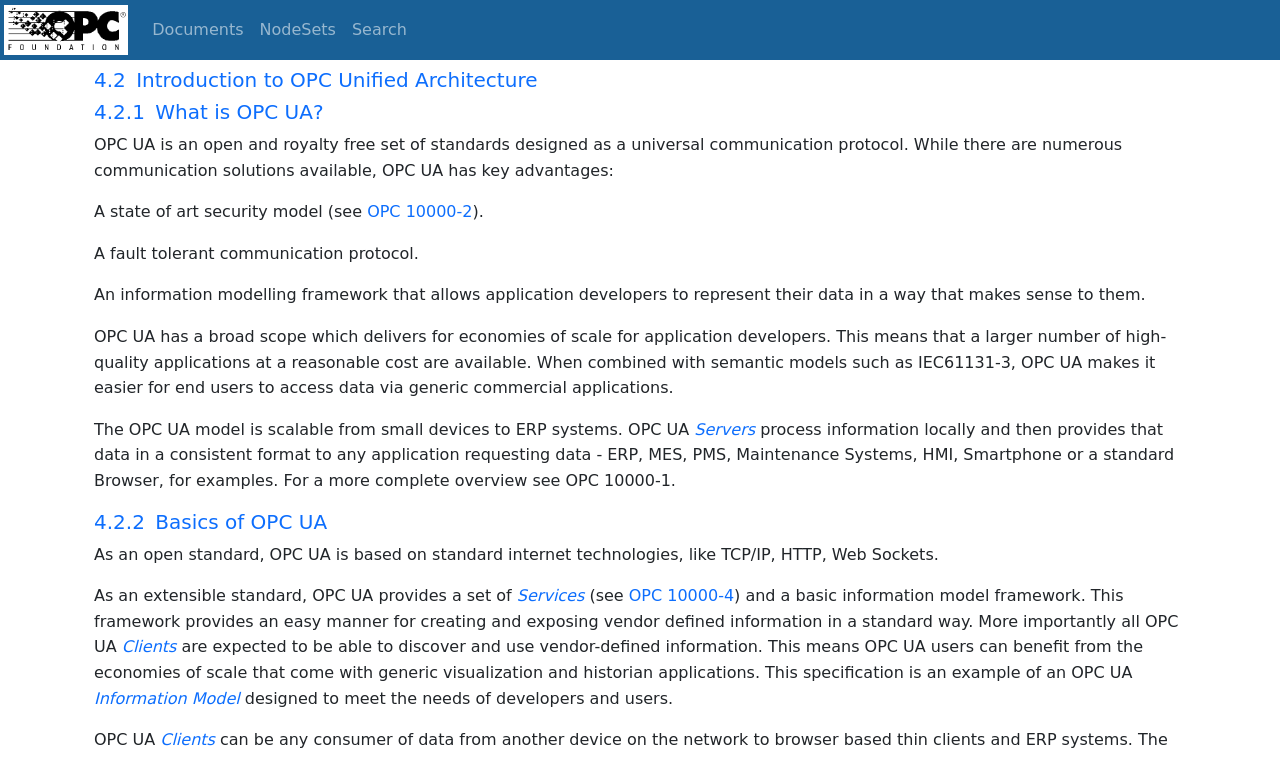Based on the visual content of the image, answer the question thoroughly: What is OPC UA?

Based on the webpage content, OPC UA is described as an open and royalty-free set of standards designed as a universal communication protocol. This information is found in the StaticText element with the text 'OPC UA is an open and royalty free set of standards designed as a universal communication protocol.'